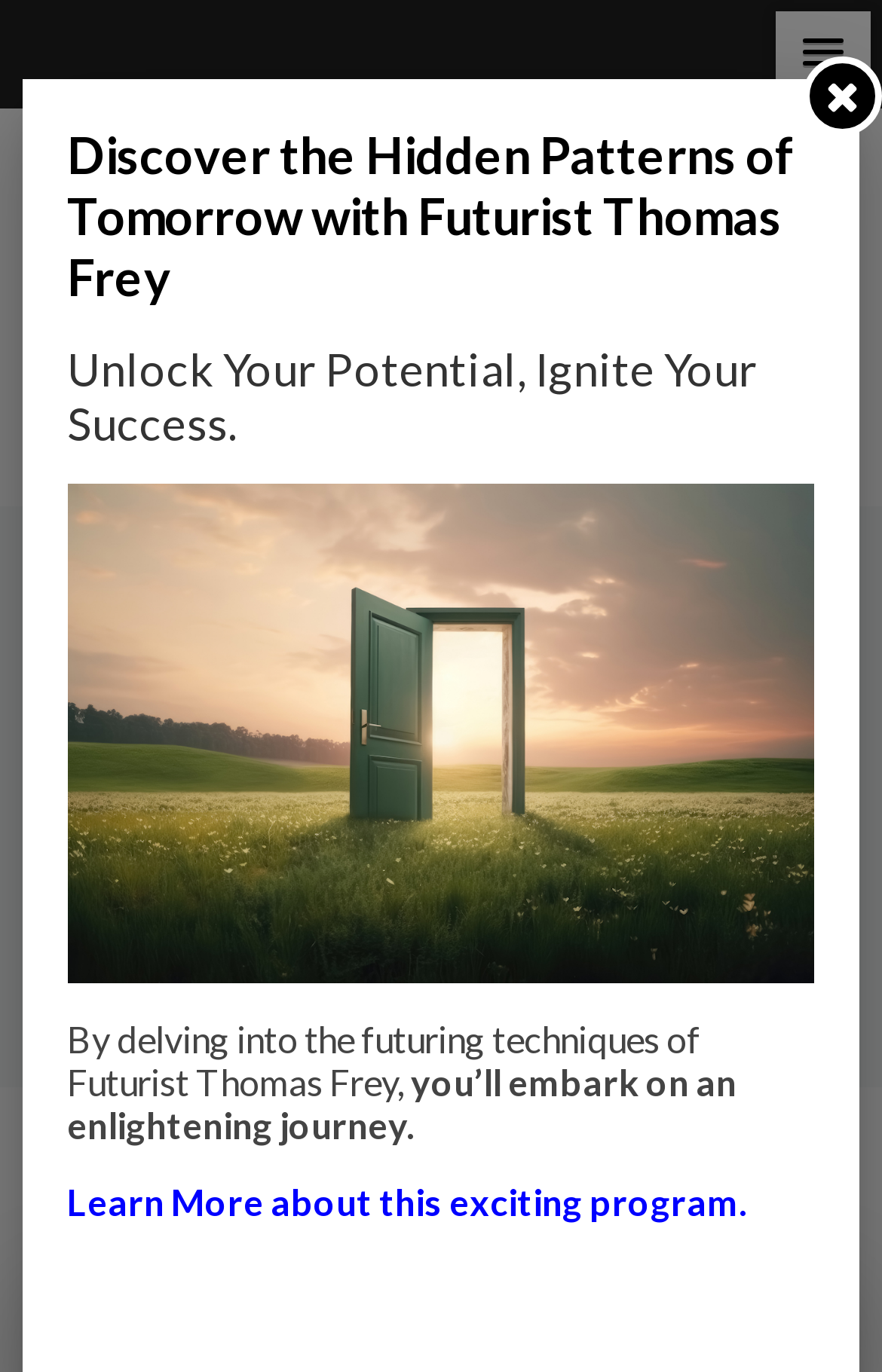From the image, can you give a detailed response to the question below:
What is the relationship between Thomas Frey and the webpage?

Thomas Frey is a futurist who is mentioned on the webpage, and his techniques are being discussed in the context of a program or article, as indicated by the text 'Discover the Hidden Patterns of Tomorrow with Futurist Thomas Frey'.